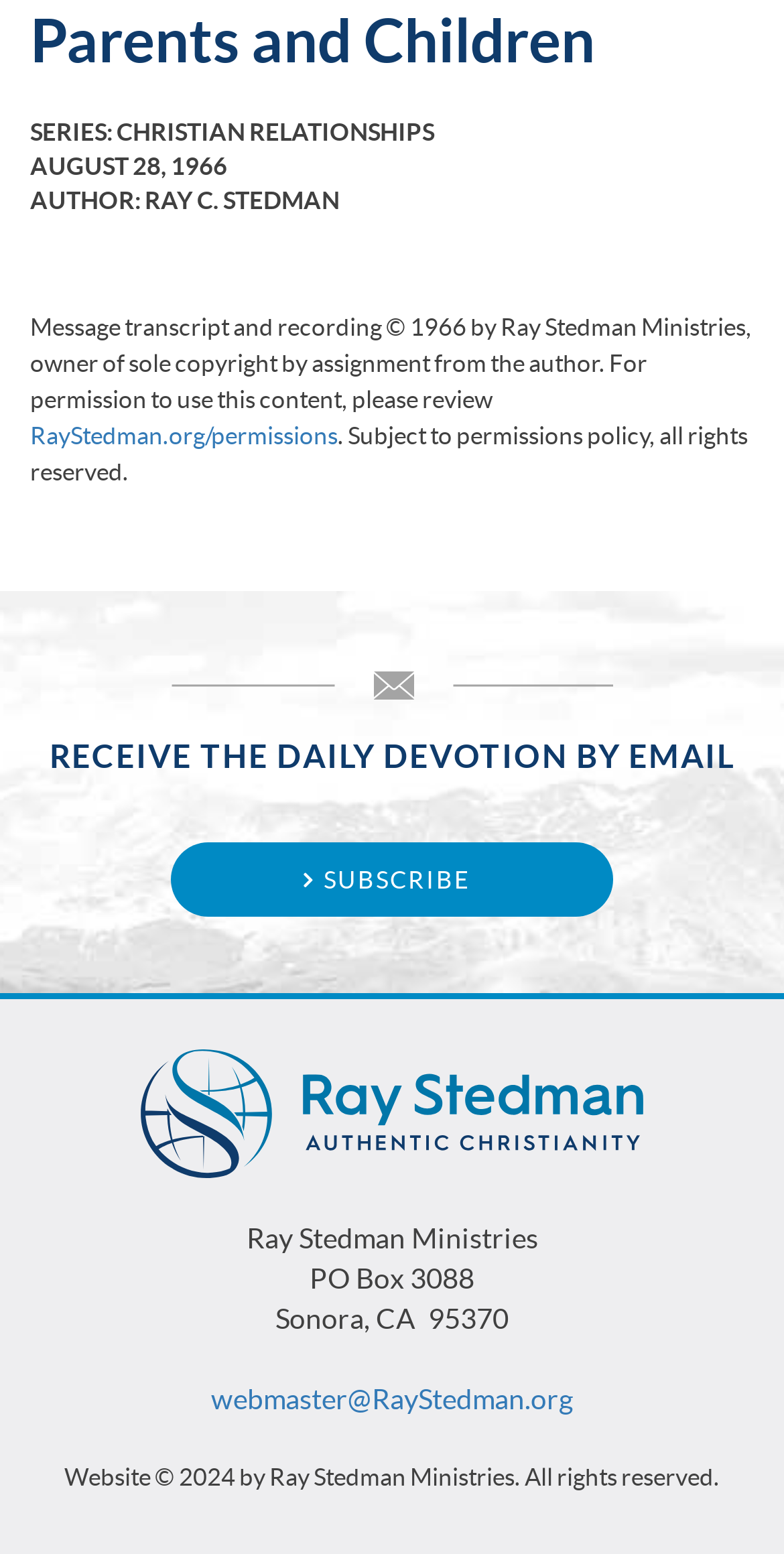What is the title of the series?
Refer to the image and give a detailed answer to the question.

The title of the series can be found in the second StaticText element, which has the text 'SERIES: CHRISTIAN RELATIONSHIPS'.